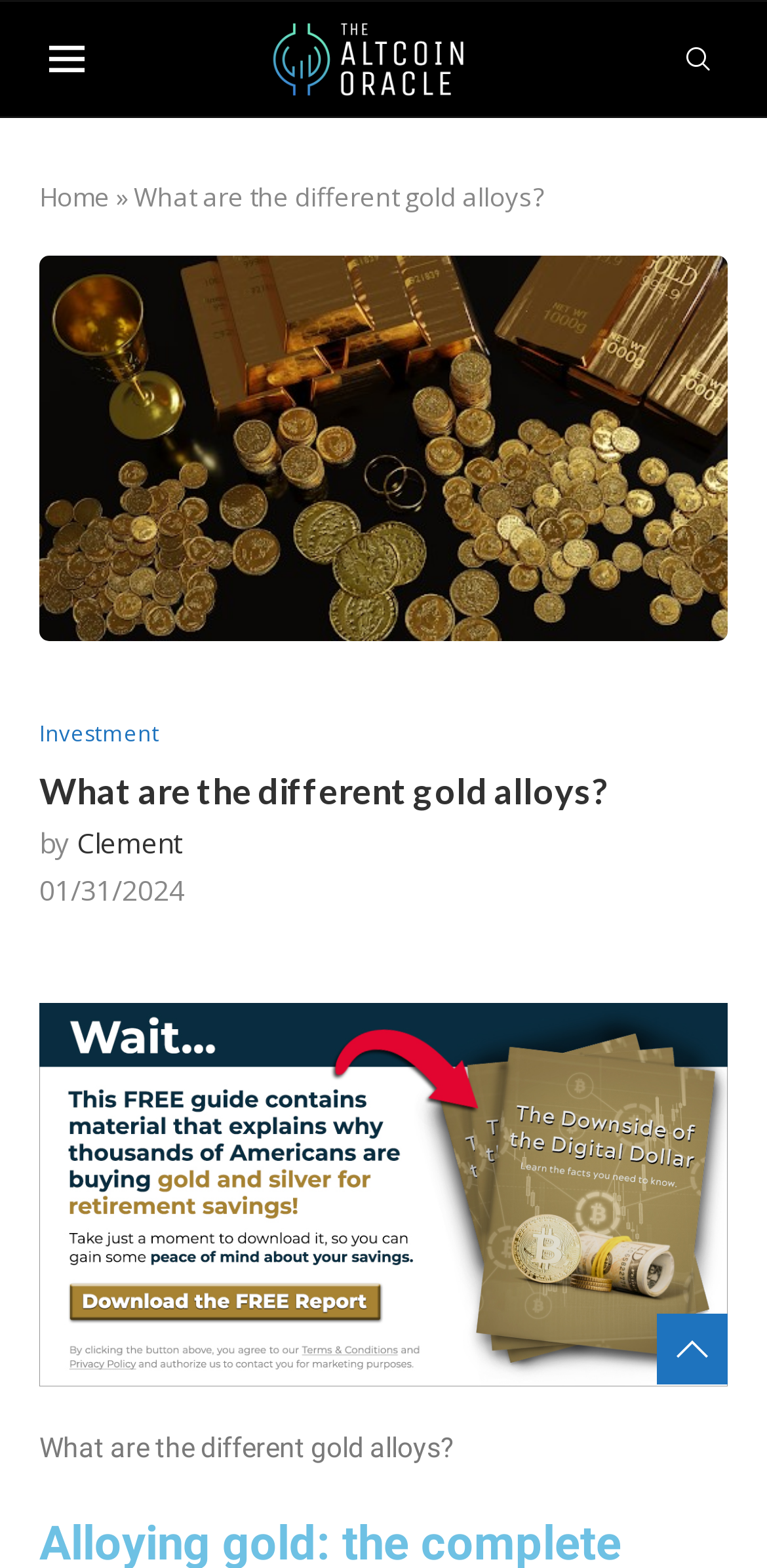When was the article published? From the image, respond with a single word or brief phrase.

01/31/2024